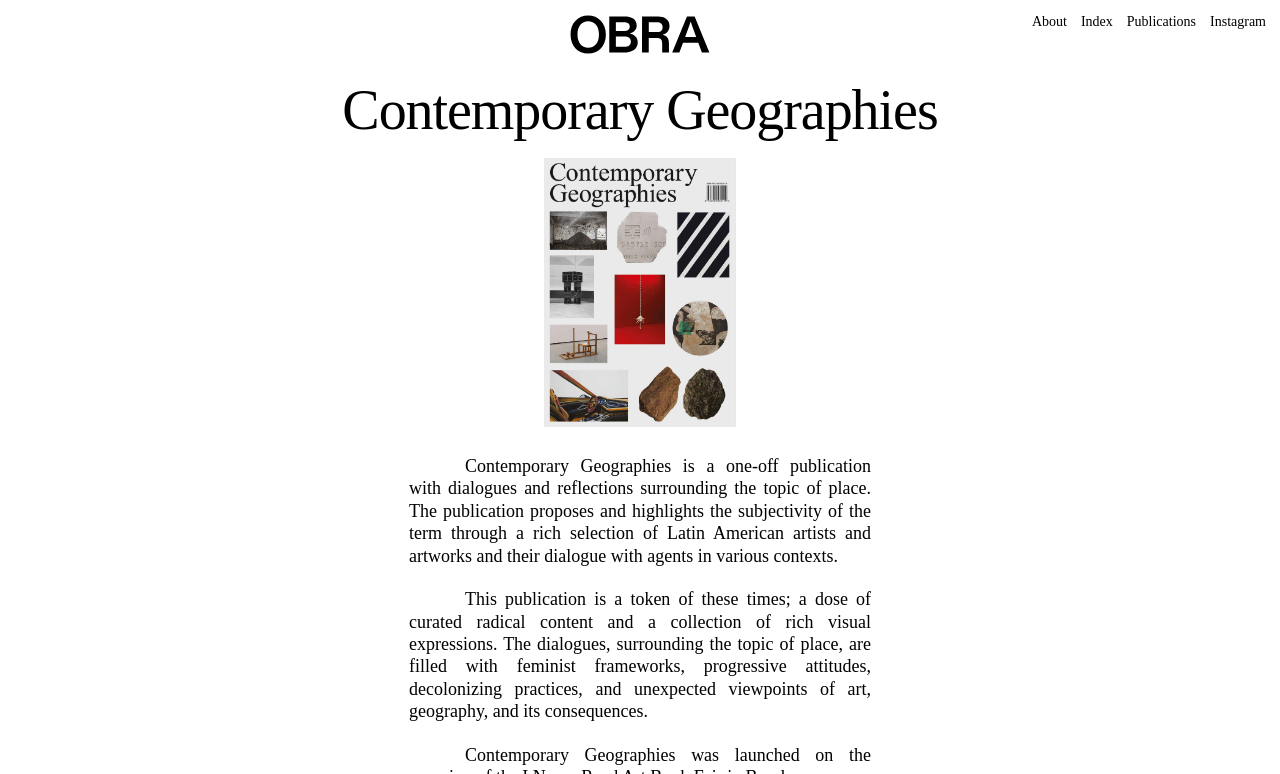Analyze the image and answer the question with as much detail as possible: 
What is the tone of the publication?

The tone of the publication can be inferred from the StaticText element, which describes the publication as 'a dose of curated radical content and a collection of rich visual expressions' and mentions 'feminist frameworks, progressive attitudes, decolonizing practices, and unexpected viewpoints of art, geography, and its consequences'.